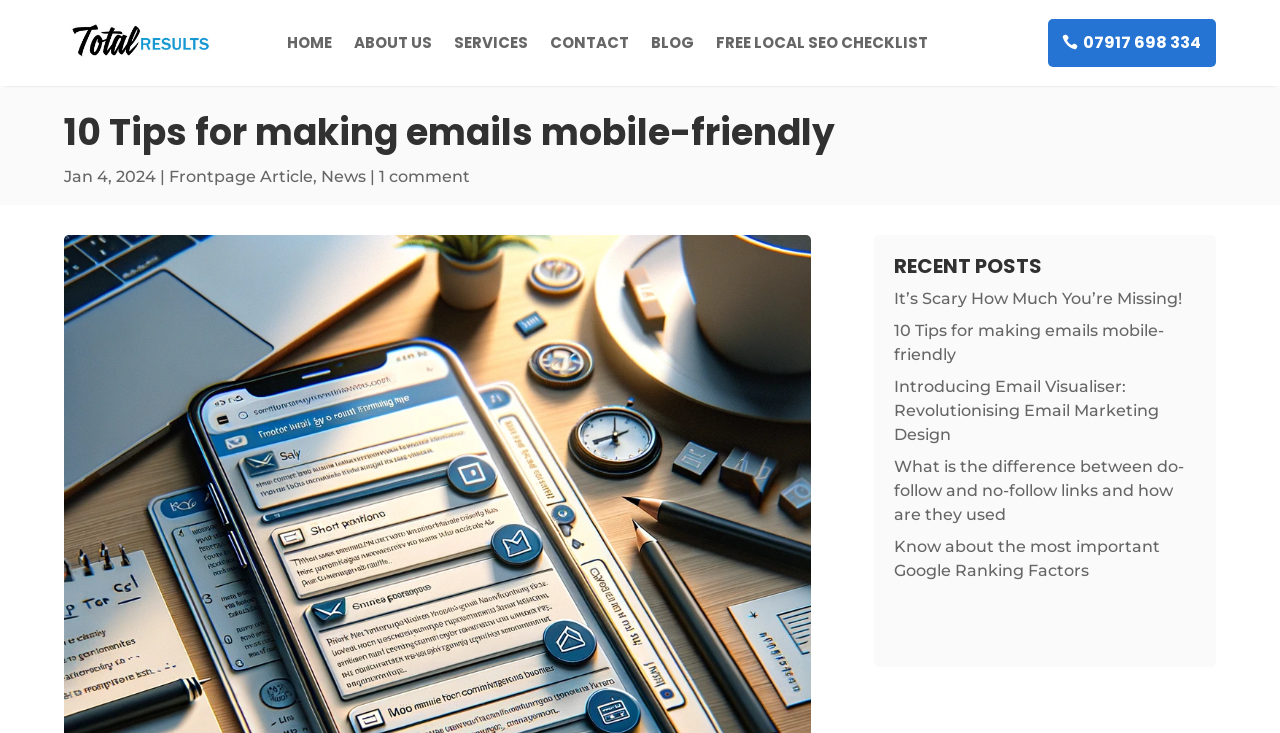Kindly provide the bounding box coordinates of the section you need to click on to fulfill the given instruction: "download the free local SEO checklist".

[0.559, 0.007, 0.725, 0.111]